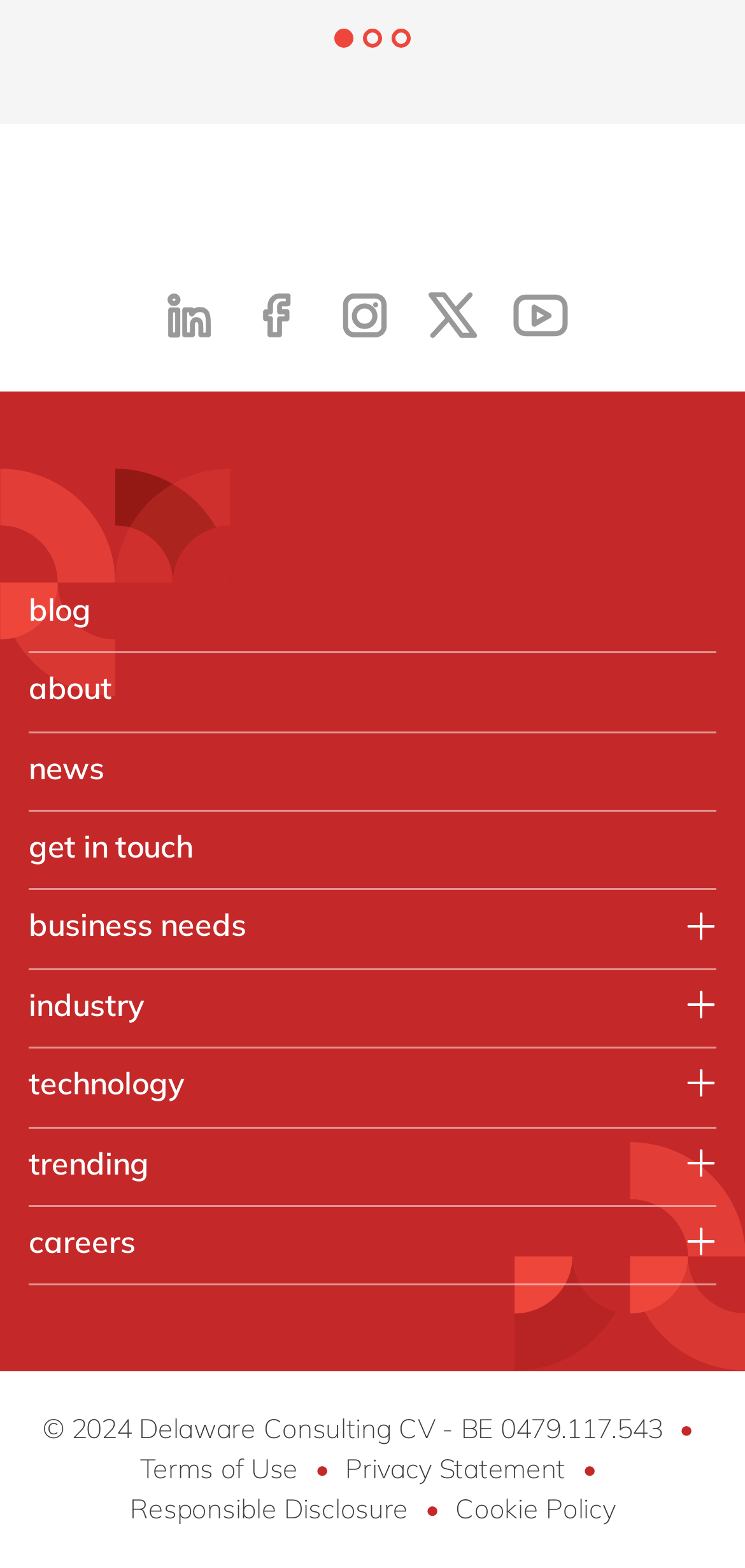From the element description SAP S/4HANA, predict the bounding box coordinates of the UI element. The coordinates must be specified in the format (top-left x, top-left y, bottom-right x, bottom-right y) and should be within the 0 to 1 range.

[0.038, 0.967, 0.272, 0.998]